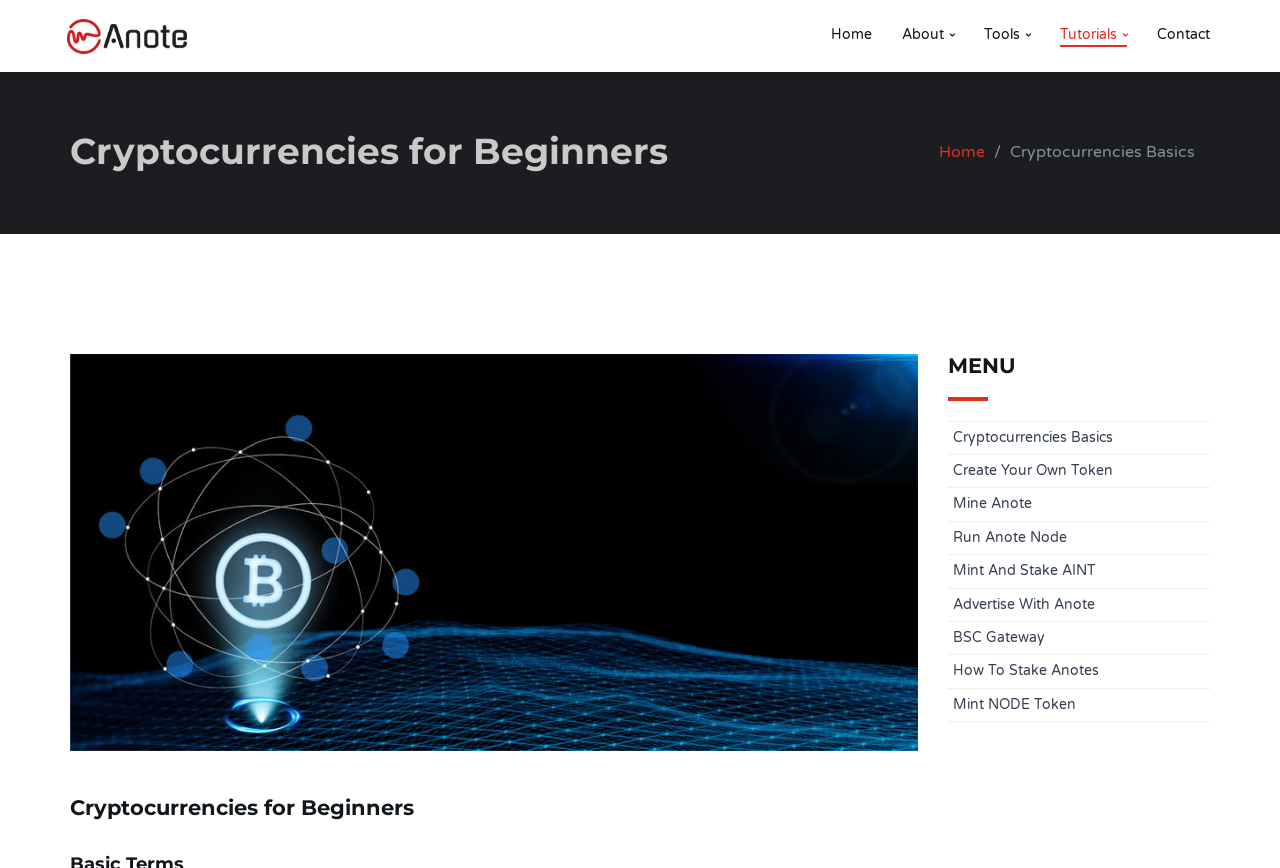Answer this question using a single word or a brief phrase:
How many links are there in the menu section?

9